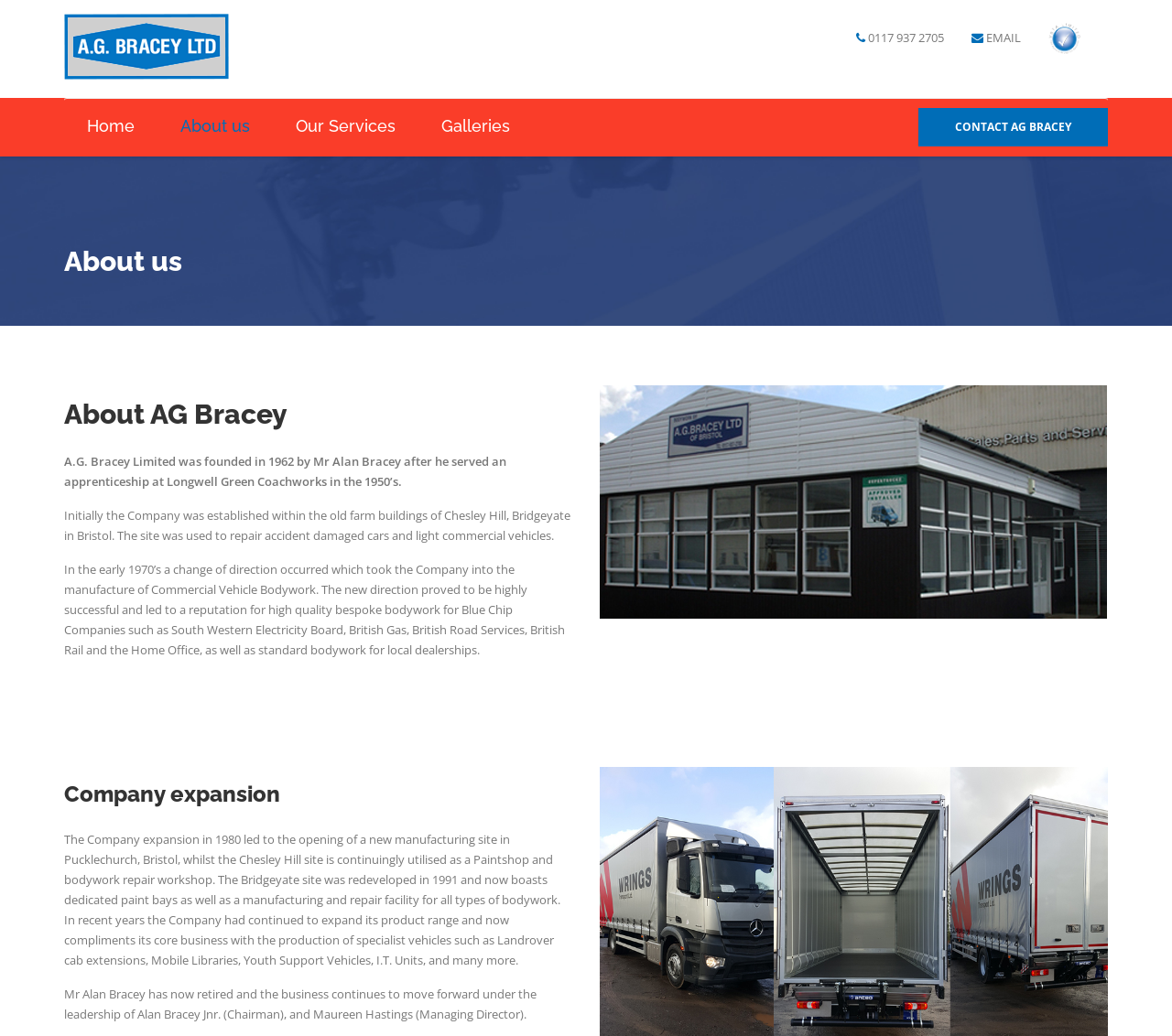Summarize the contents and layout of the webpage in detail.

The webpage is about AG Bracey Limited, a commercial vehicle bodybuilder company. At the top left, there is a link to the company's homepage, "AG Bracey", accompanied by a small image of the company's logo. Next to it, there is a phone number, "0117 937 2705", and an email link. 

Below the top navigation bar, there is a heading "About us" followed by a subheading "About AG Bracey". The company's history is described in three paragraphs of text, which explain how the company was founded in 1962 by Mr. Alan Bracey, initially repairing accident-damaged cars and light commercial vehicles, then shifting its focus to manufacturing commercial vehicle bodywork in the 1970s, and eventually expanding its product range to include specialist vehicles.

To the right of the company history, there is a large image related to commercial vehicle bodybuilding. Below the image, there is a heading "Company expansion" followed by a paragraph describing the company's expansion in 1980 and its continued growth in recent years. 

At the top right, there are links to other pages on the website, including "Home", "About us", "Our Services", "Galleries", and "CONTACT AG BRACEY".